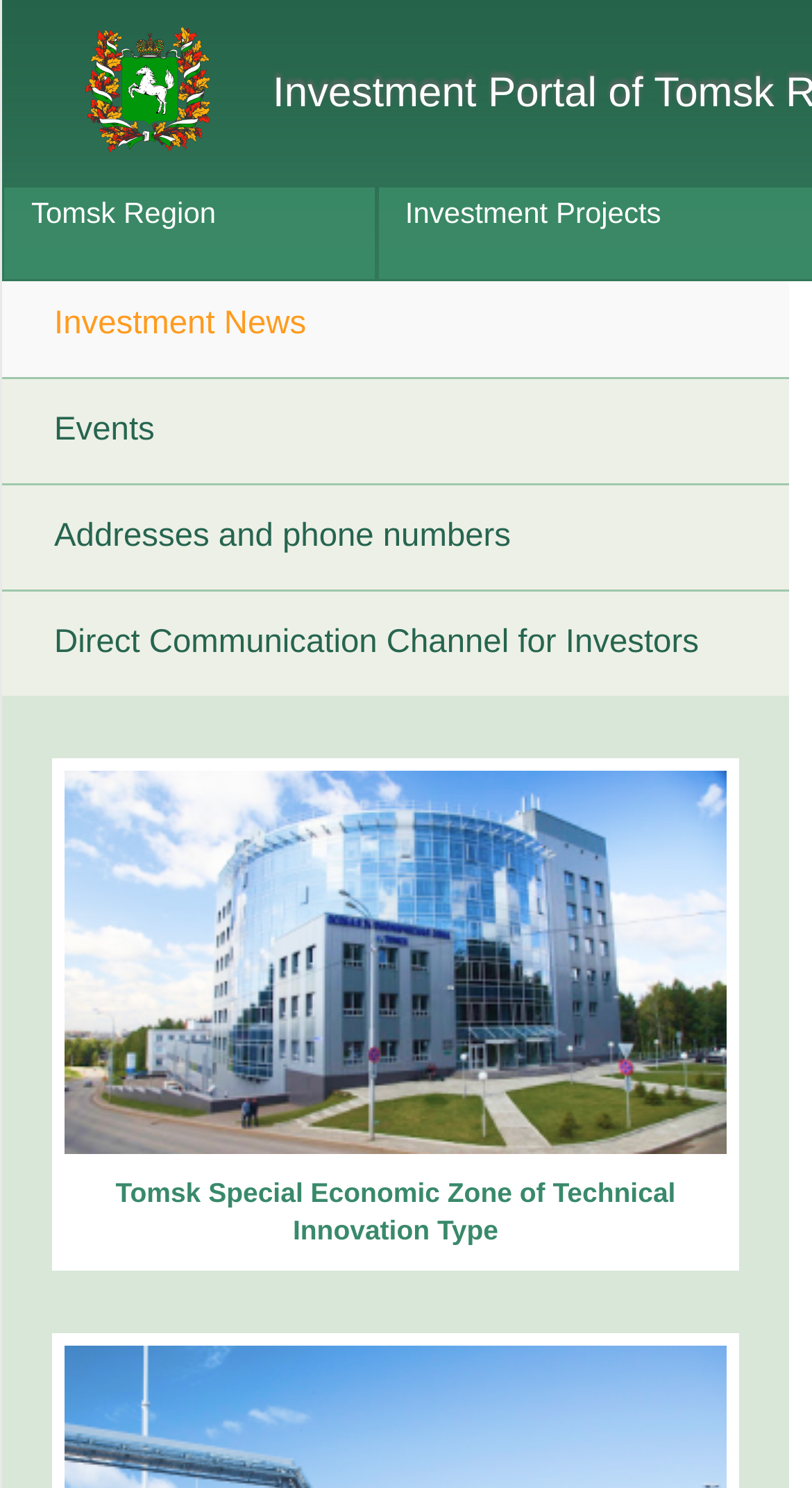How many links are there in the main menu?
Give a one-word or short-phrase answer derived from the screenshot.

4